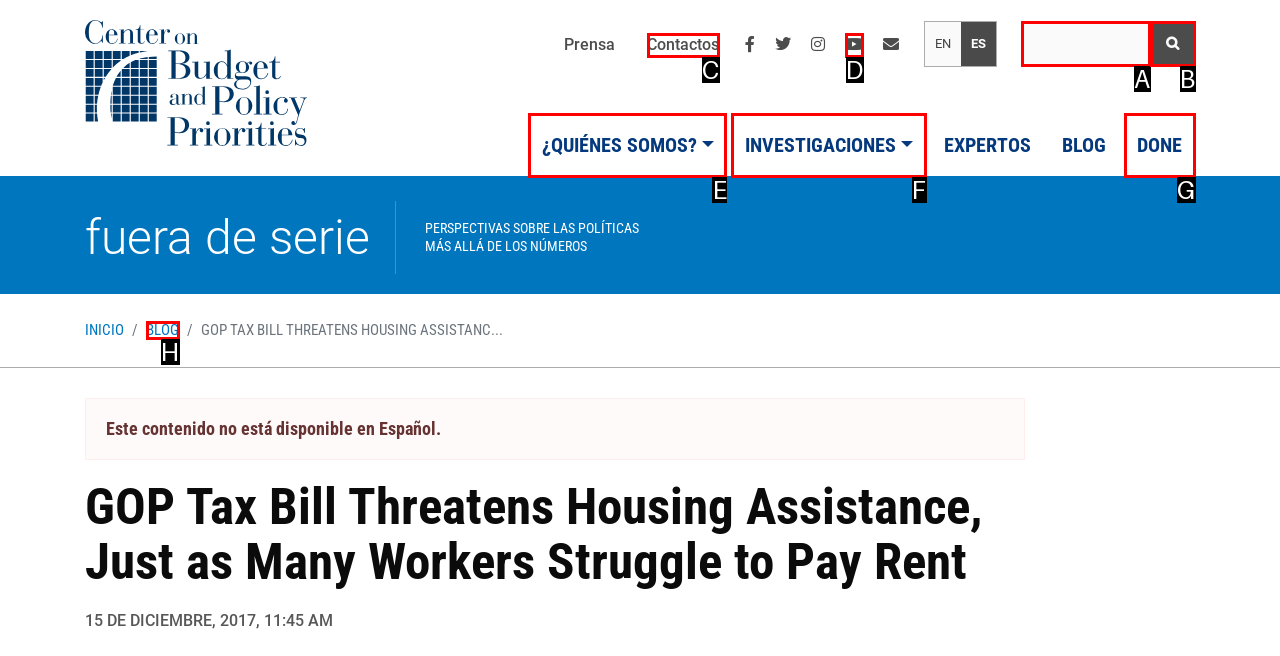Select the letter that corresponds to the description: Contactos. Provide your answer using the option's letter.

C